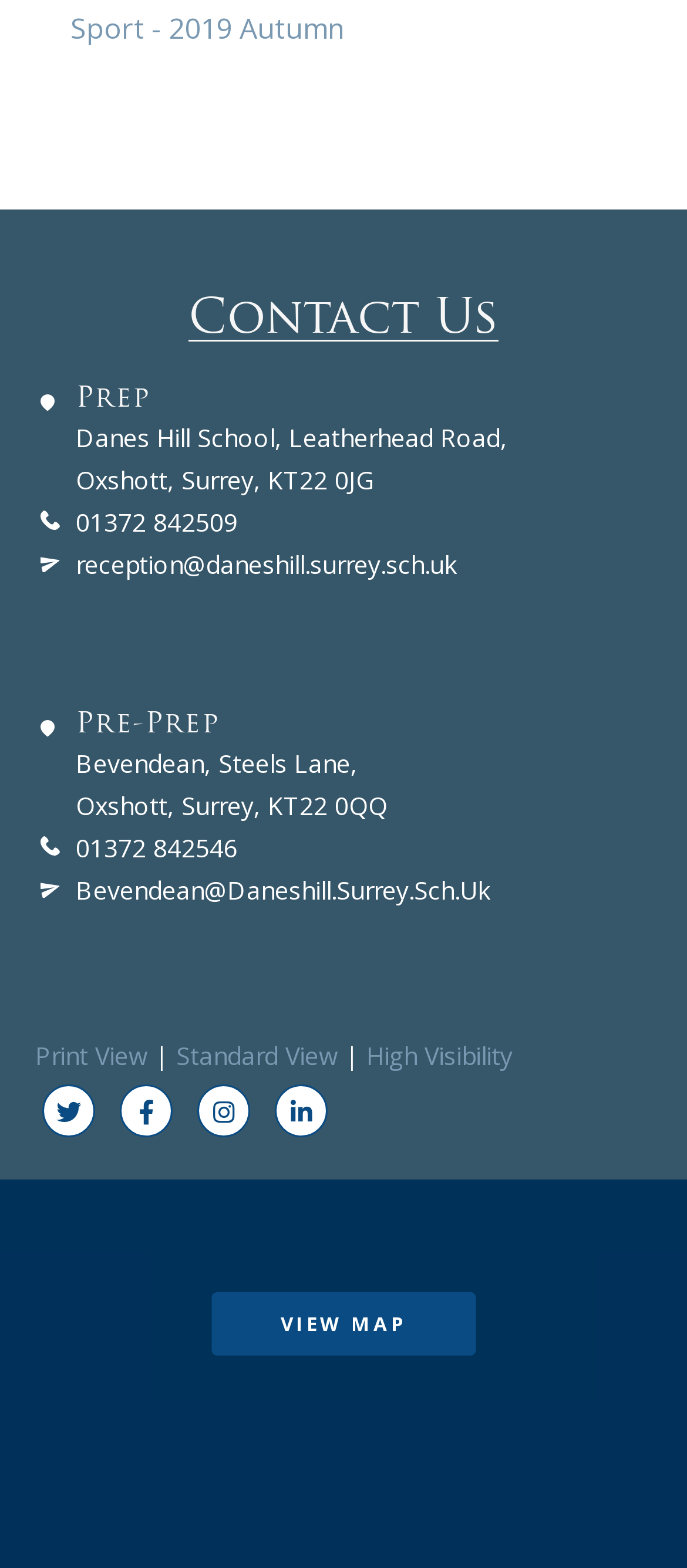Extract the bounding box coordinates for the described element: "title="Facebook"". The coordinates should be represented as four float numbers between 0 and 1: [left, top, right, bottom].

[0.174, 0.692, 0.251, 0.726]